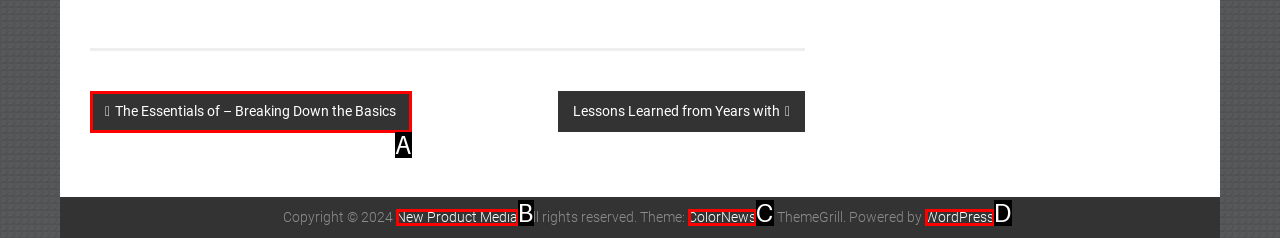From the description: New Product Media, identify the option that best matches and reply with the letter of that option directly.

B